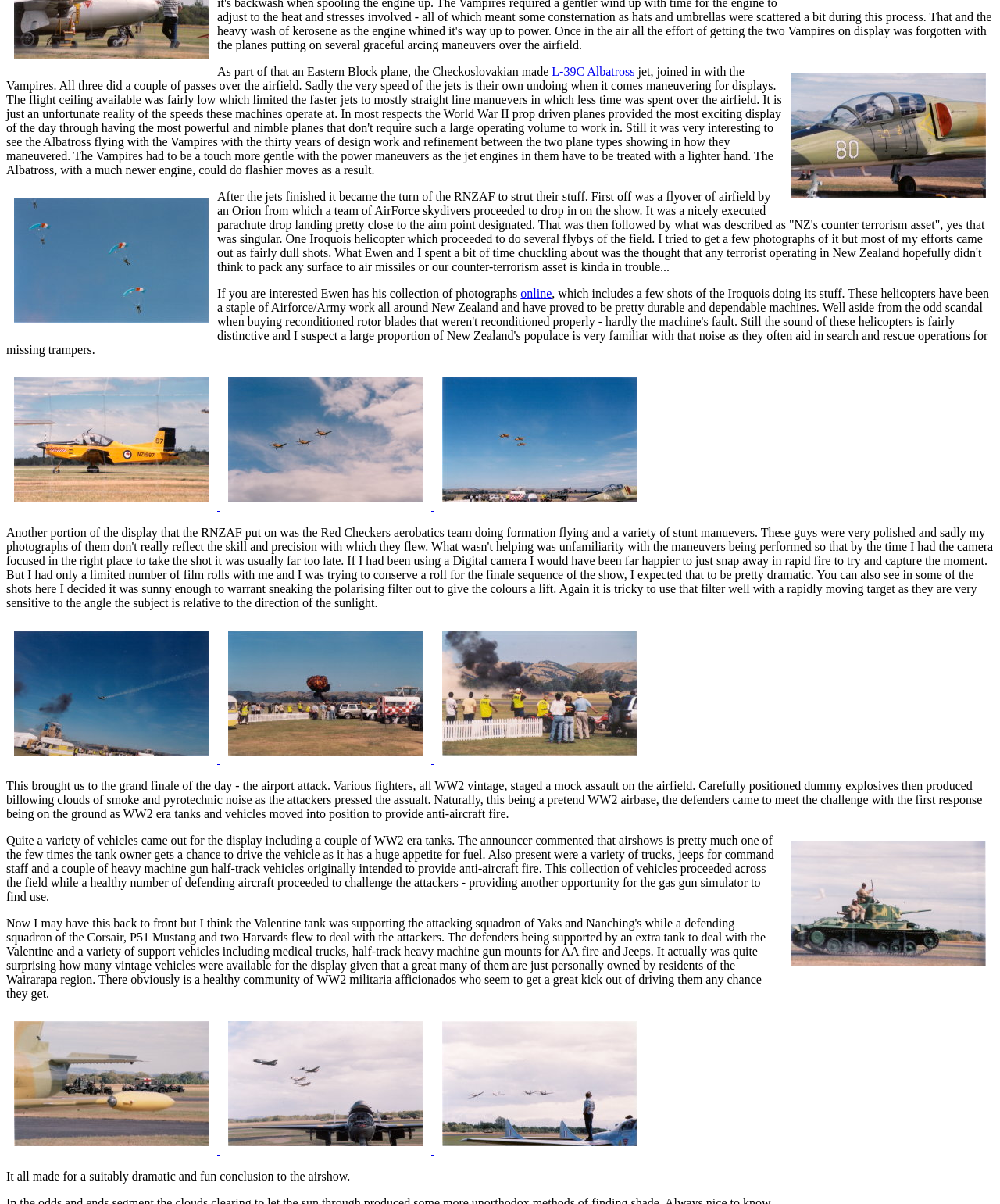Find the bounding box of the element with the following description: "online". The coordinates must be four float numbers between 0 and 1, formatted as [left, top, right, bottom].

[0.521, 0.238, 0.552, 0.249]